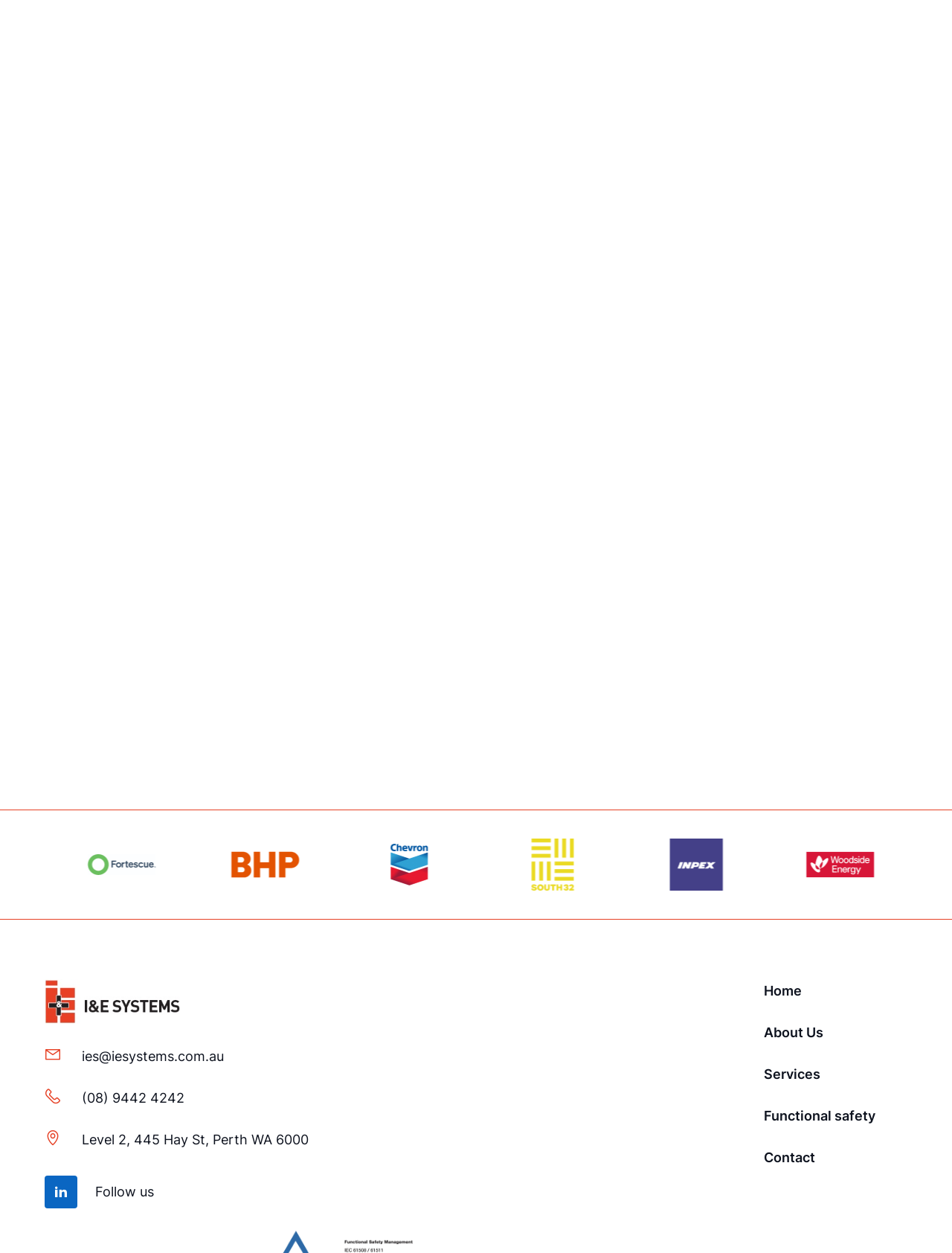Please give a succinct answer using a single word or phrase:
What is the address of I&E Systems?

Level 2, 445 Hay St, Perth WA 6000